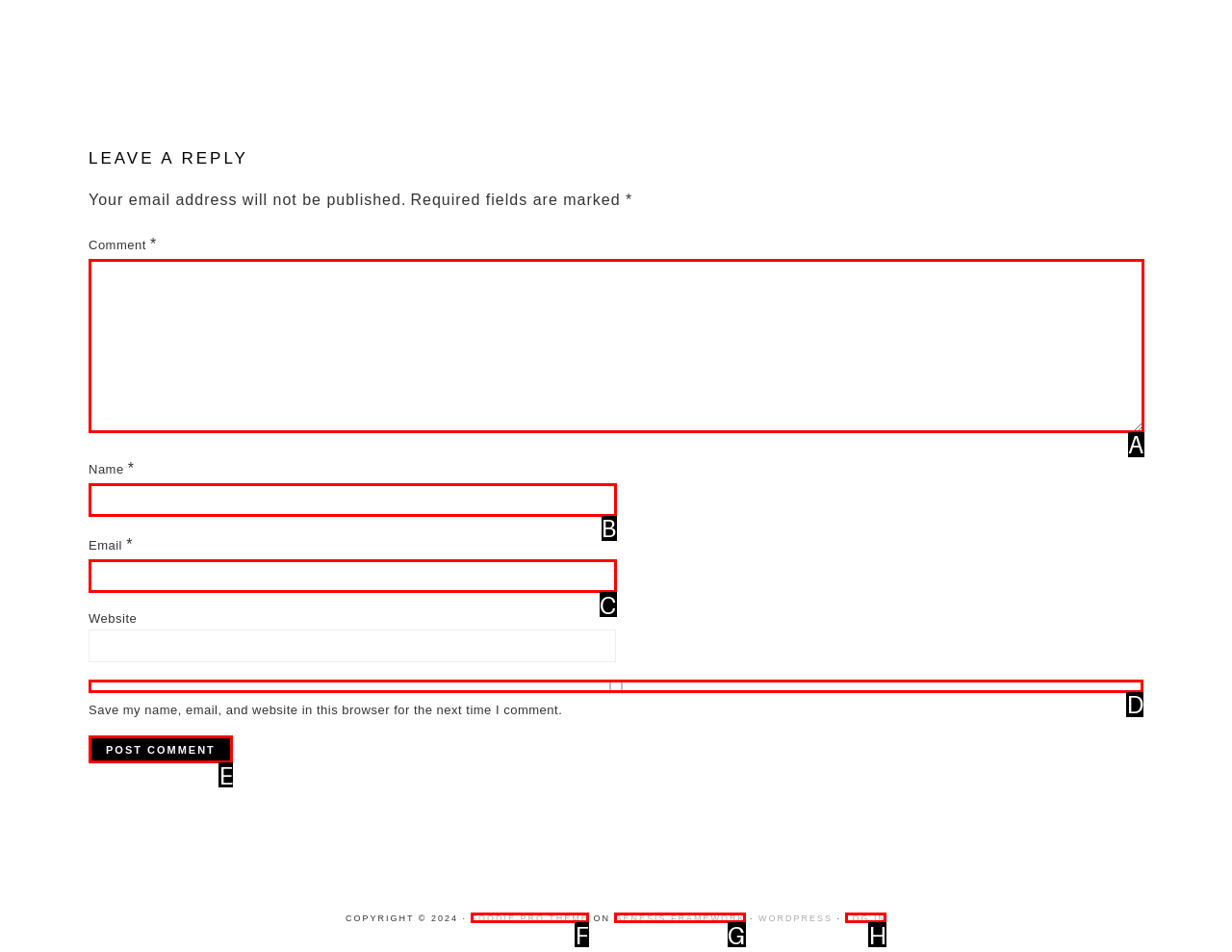Find the HTML element to click in order to complete this task: Check the save my name checkbox
Answer with the letter of the correct option.

D